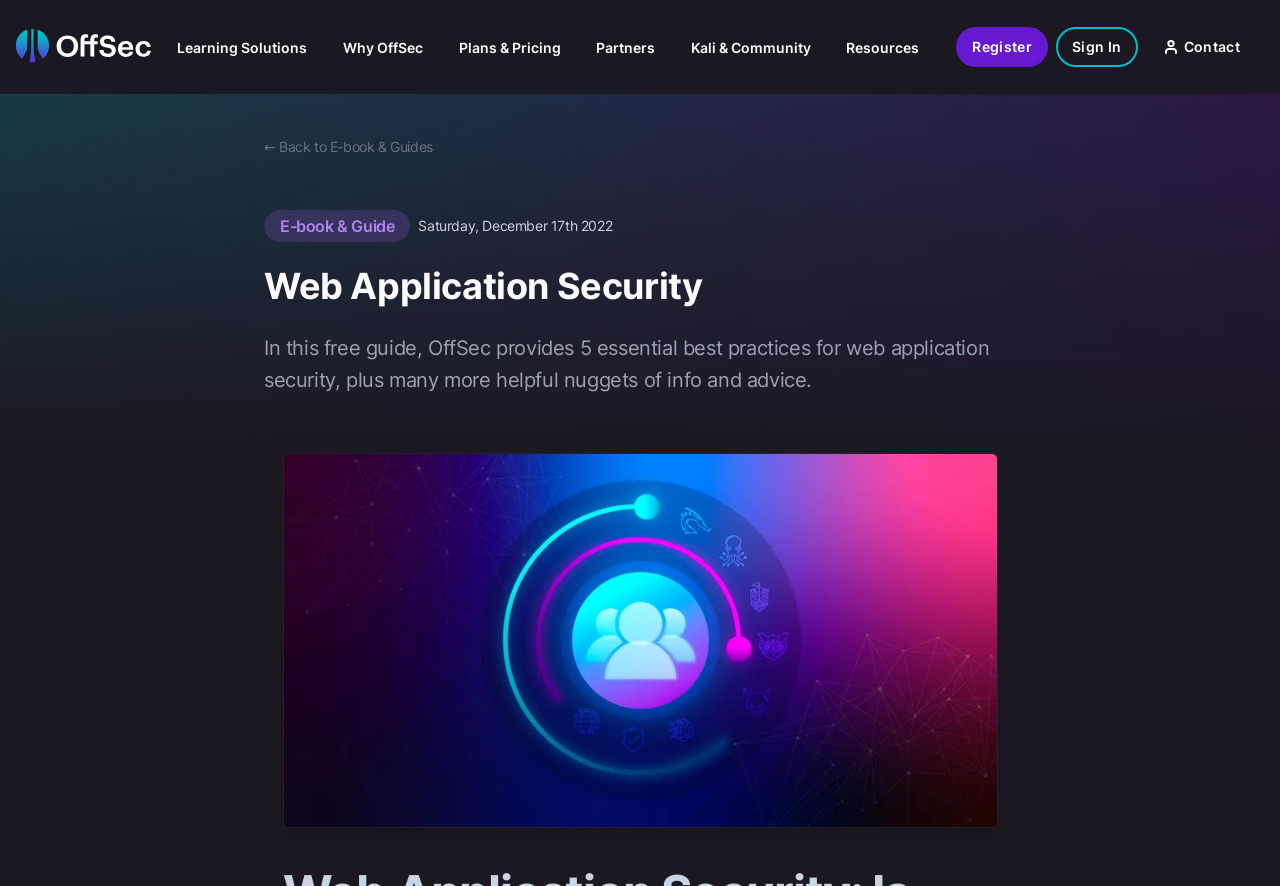What is the topic of the 'New Release' section?
Look at the image and answer the question with a single word or phrase.

OffSec MITRE D3FEND Learning Paths